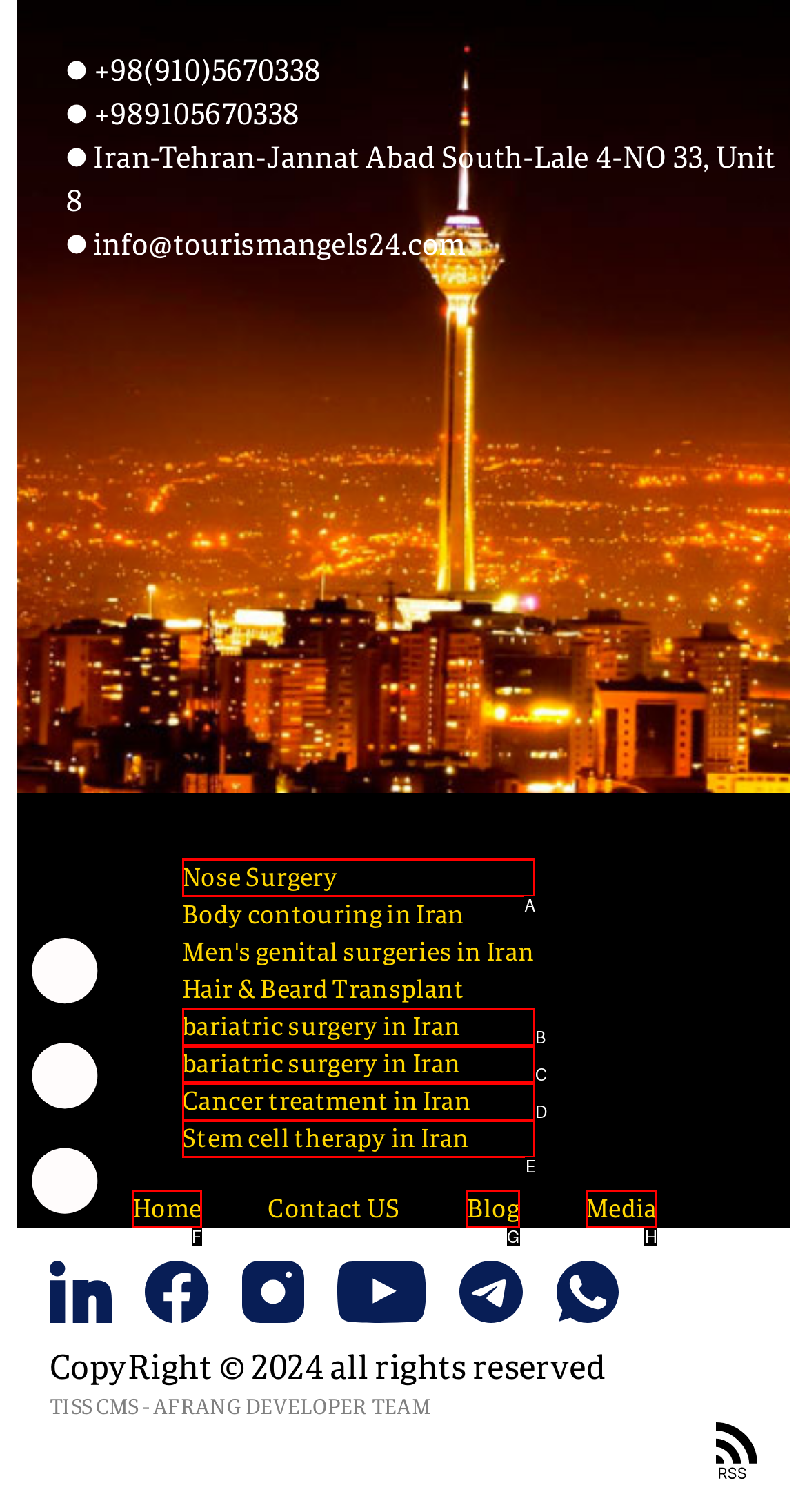Identify the correct UI element to click on to achieve the task: Click the 'Nose Surgery' link. Provide the letter of the appropriate element directly from the available choices.

A